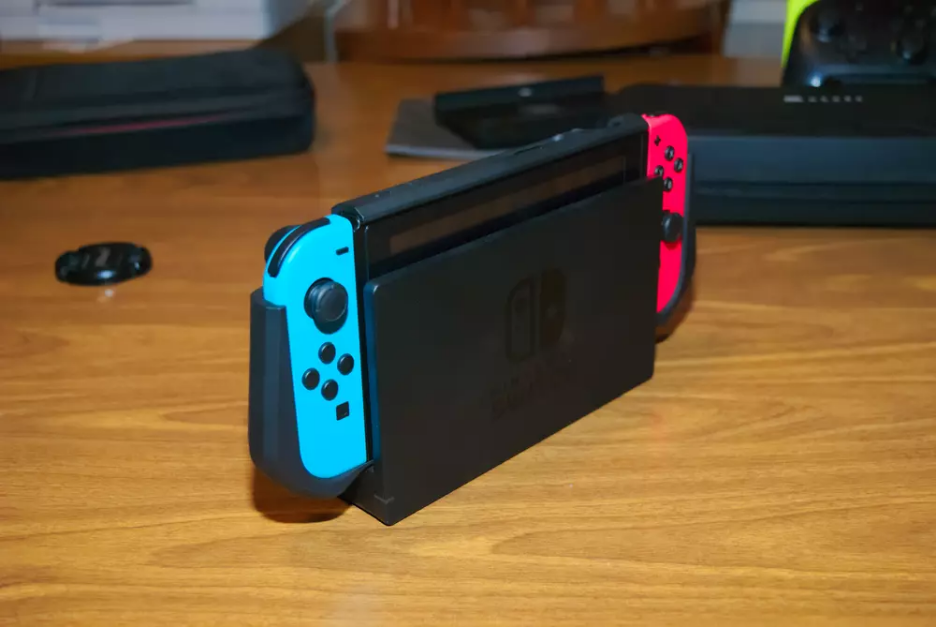What material is the surface on which the dock is placed?
Use the information from the screenshot to give a comprehensive response to the question.

The caption describes the surface as a 'wooden surface', which indicates that the dock and other accessories are placed on a surface made of wood.